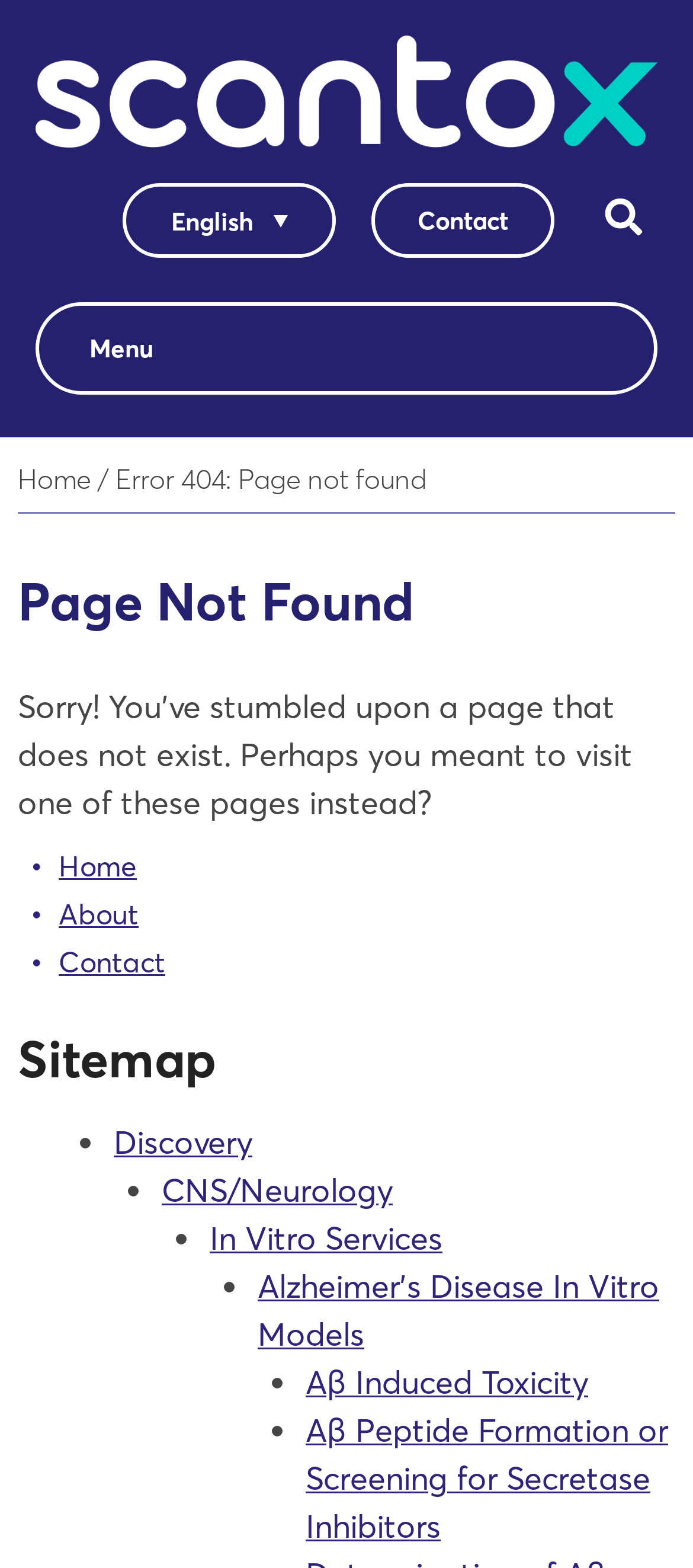Please mark the bounding box coordinates of the area that should be clicked to carry out the instruction: "Go to Home page".

[0.026, 0.295, 0.131, 0.317]